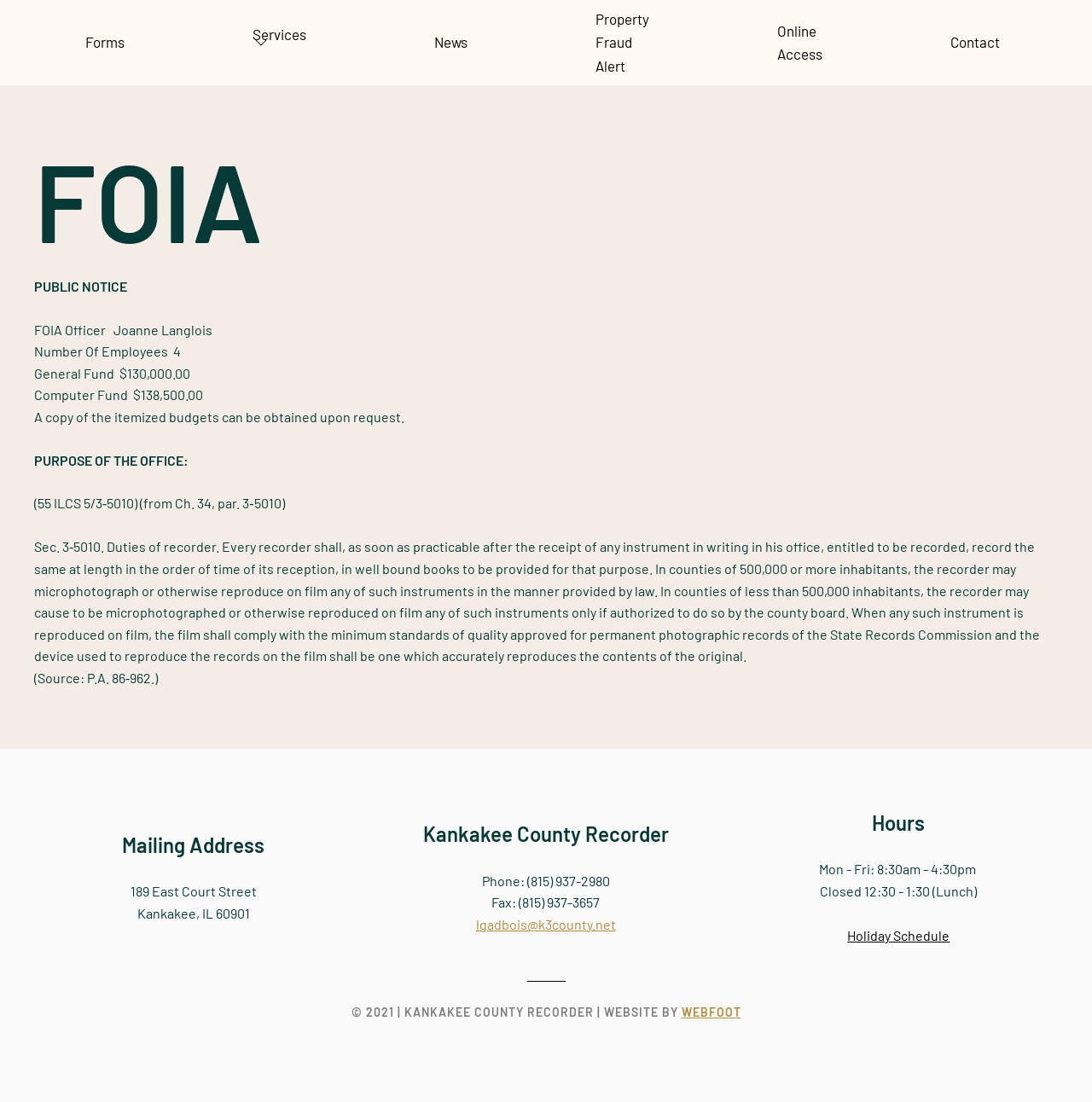Generate a comprehensive description of the webpage content.

The webpage is about the Kankakee County Recorder's Freedom of Information Act (FOIA) page. At the top, there are six links: "Skip to main content", "Forms", "Services", "News", "Property Fraud Alert", and "Online Access", followed by a "Contact" link. Below these links, there is a main content section.

In the main content section, there is a heading "FOIA" followed by a public notice and information about the FOIA officer, number of employees, and budgets. There is also a section about the purpose of the office, citing a specific Illinois statute, and a detailed description of the duties of the recorder.

Below this section, there is a heading "Mailing Address" with the address "189 East Court Street, Kankakee, IL 60901". Next to it, there is a heading "Kankakee County Recorder" with contact information, including phone and fax numbers, an email address, and a link to the email.

Further down, there is a heading "Hours" with the office hours listed, including a lunch break. There is also a button to view the holiday schedule. At the very bottom of the page, there is a horizontal separator followed by a copyright notice and a link to the website developer, WEBFOOT.